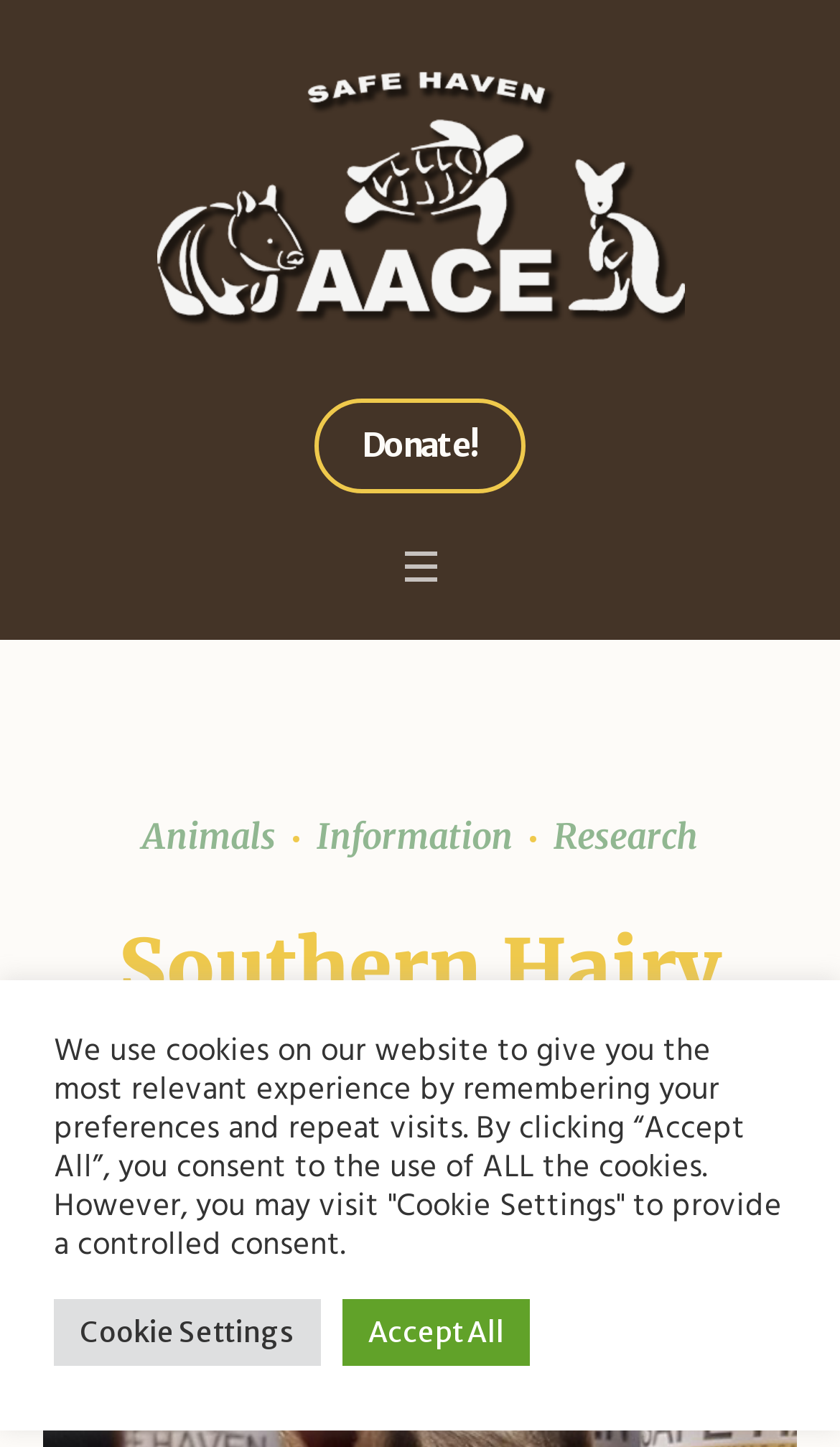Use a single word or phrase to respond to the question:
What is the date of the article?

May 23, 2021